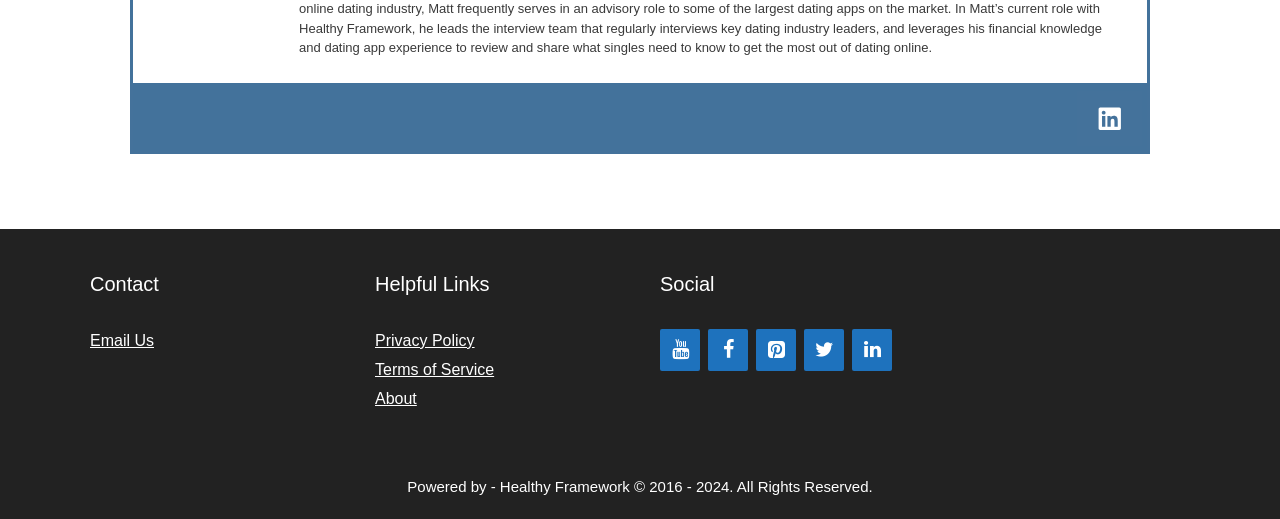Locate the bounding box of the user interface element based on this description: "aria-label="YouTube" title="YouTube"".

[0.516, 0.634, 0.547, 0.715]